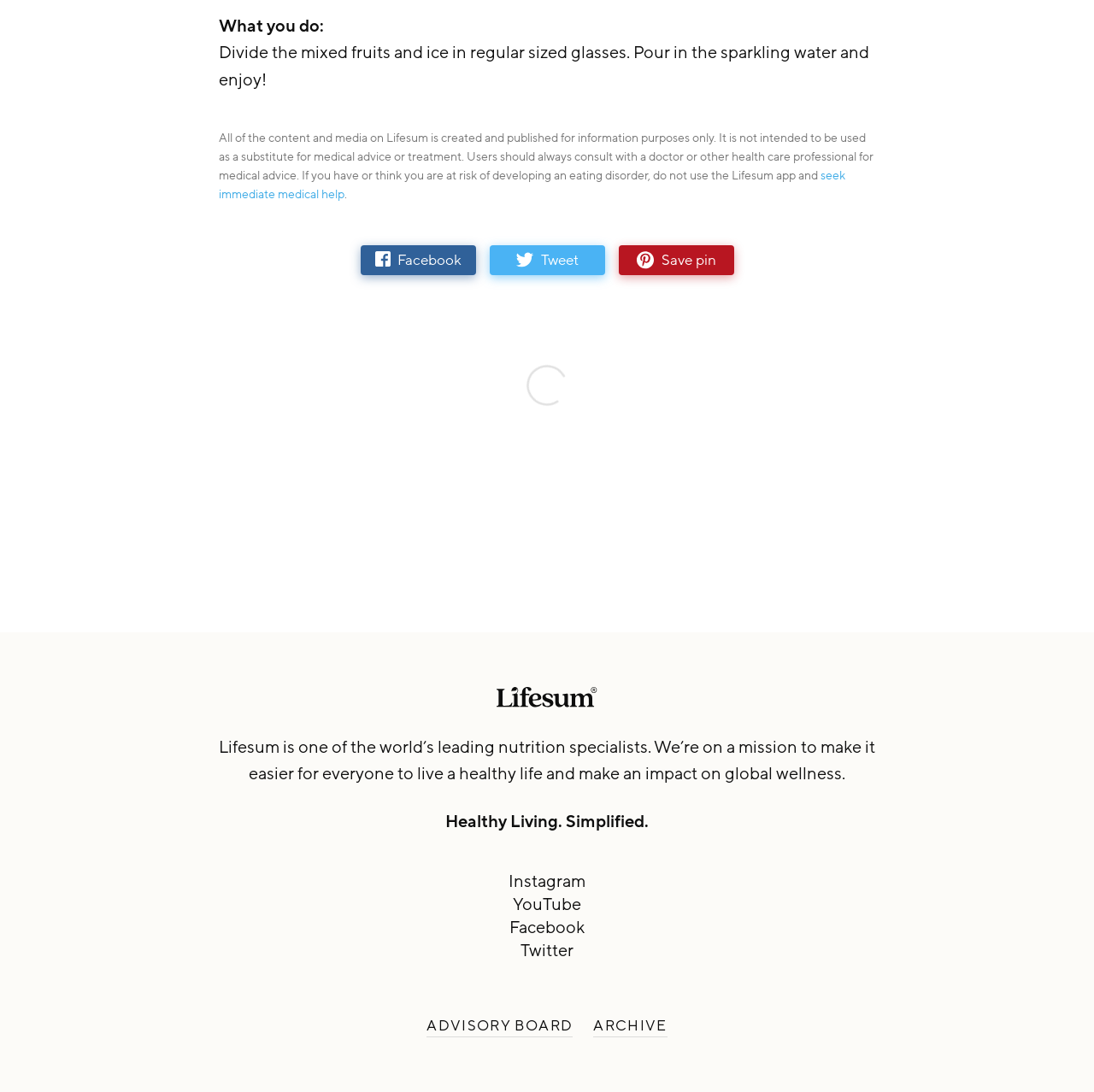Please specify the bounding box coordinates of the clickable region necessary for completing the following instruction: "tweet". The coordinates must consist of four float numbers between 0 and 1, i.e., [left, top, right, bottom].

[0.447, 0.225, 0.553, 0.252]